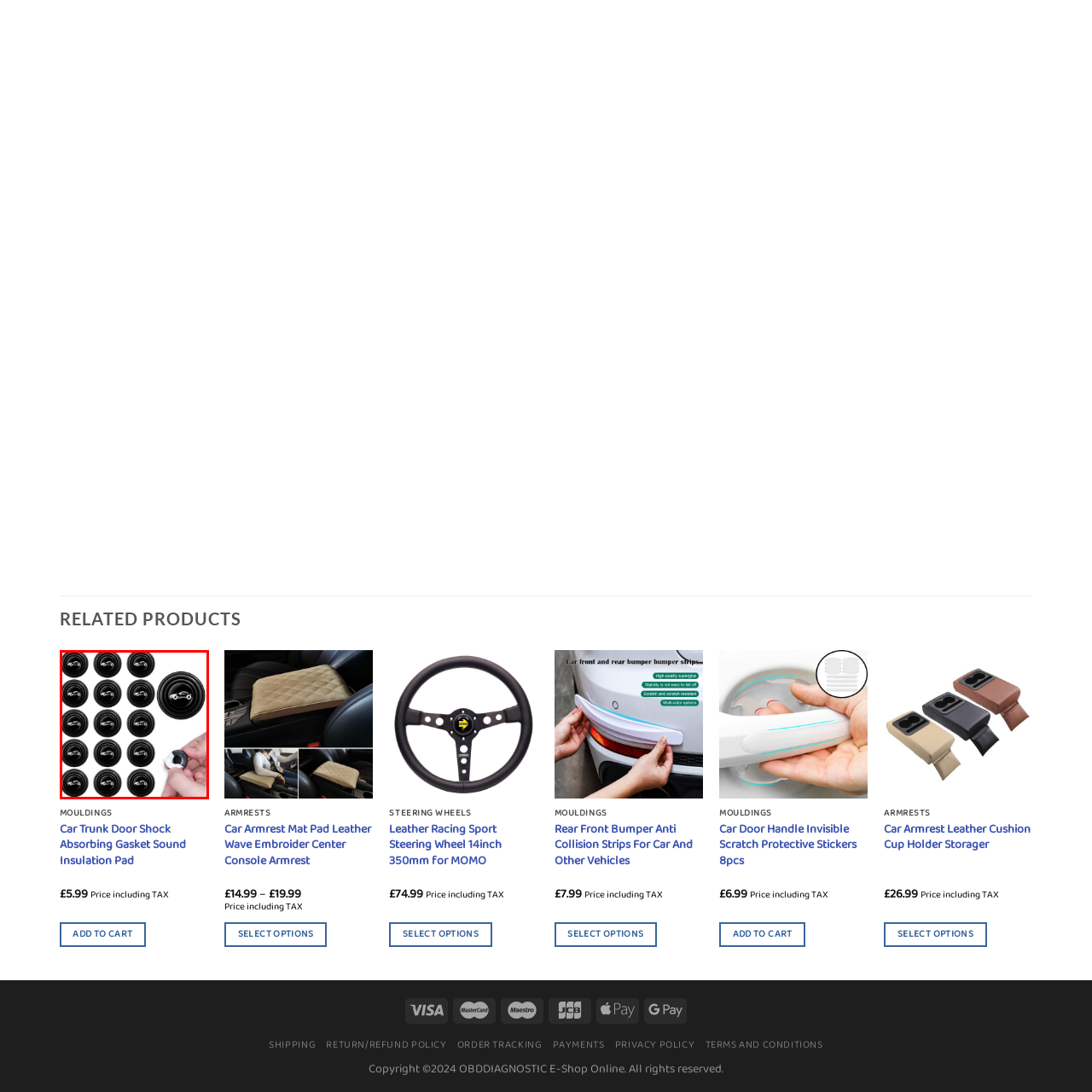Provide a comprehensive description of the image located within the red boundary.

The image showcases a set of car trunk door shock absorbing gasket sound insulation pads. It features 16 round black pads, each adorned with a white graphic of a car in the center. The pads are designed to help minimize noise and vibration, enhancing the comfort inside the vehicle. One pad in the bottom right corner is being held in a hand, indicating its size and usability. This product is ideal for car owners looking to improve their vehicle's sound insulation and overall performance.